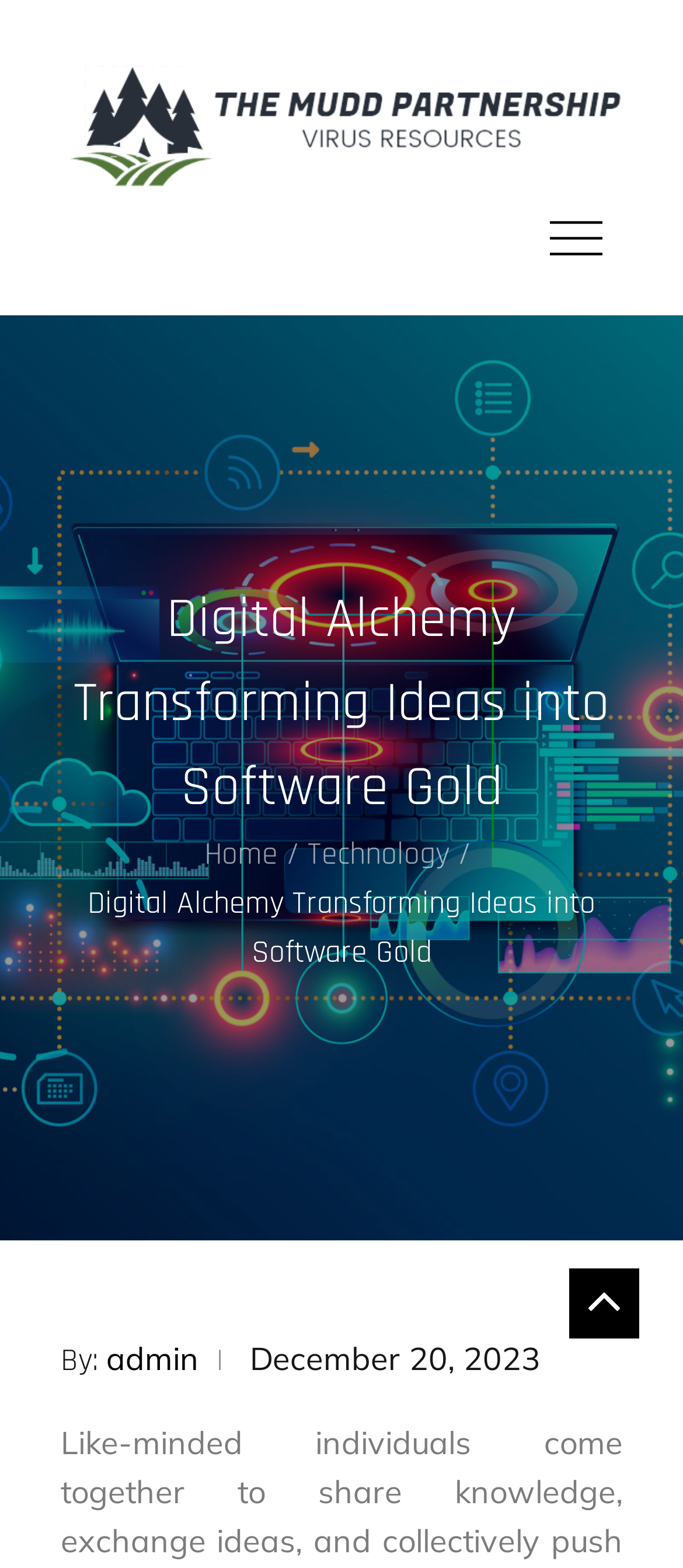What is the purpose of the button?
From the details in the image, provide a complete and detailed answer to the question.

I determined the answer by looking at the button element with the text 'Primary Menu' and the attribute 'expanded: False', indicating that the button is used to control the primary menu.